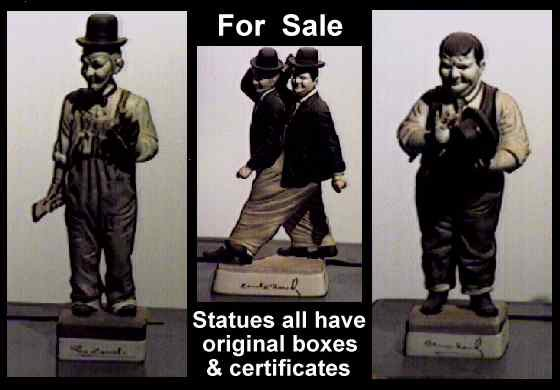Offer an in-depth description of the image.

This image features a collection of three figurines of the iconic comedy duo Laurel and Hardy, prominently displayed for sale. Each figurine showcases detailed craftsmanship, capturing the distinct characteristics of the characters. The left figure depicts Stan Laurel, dressed in traditional attire with a bowler hat and a playful expression, while the middle figurine presents both Laurel and Hardy in a playful pose together. On the right, Oliver Hardy stands confidently, also attired in formal clothing, emphasizing his larger-than-life persona. 

The image includes a bold caption stating "For Sale," accompanied by additional text indicating that "Statues all have original boxes & certificates." This detail assures potential buyers of the authenticity and pristine condition of the items. The figurines are not just collectibles but also a nostalgic tribute to the legendary comedy duo, appealing to fans and collectors alike.